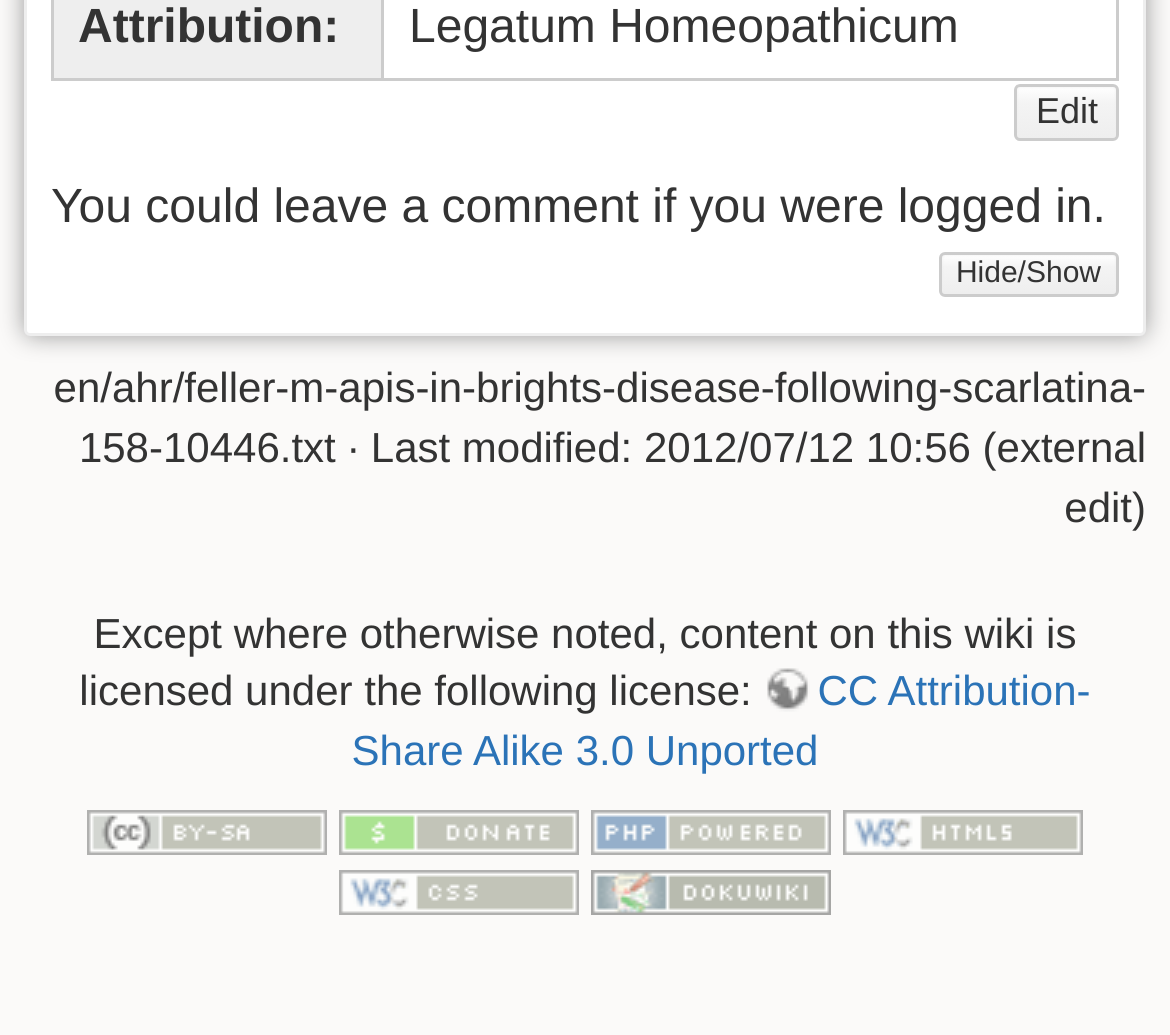Locate the bounding box coordinates of the element you need to click to accomplish the task described by this instruction: "Donate".

[0.29, 0.778, 0.495, 0.824]